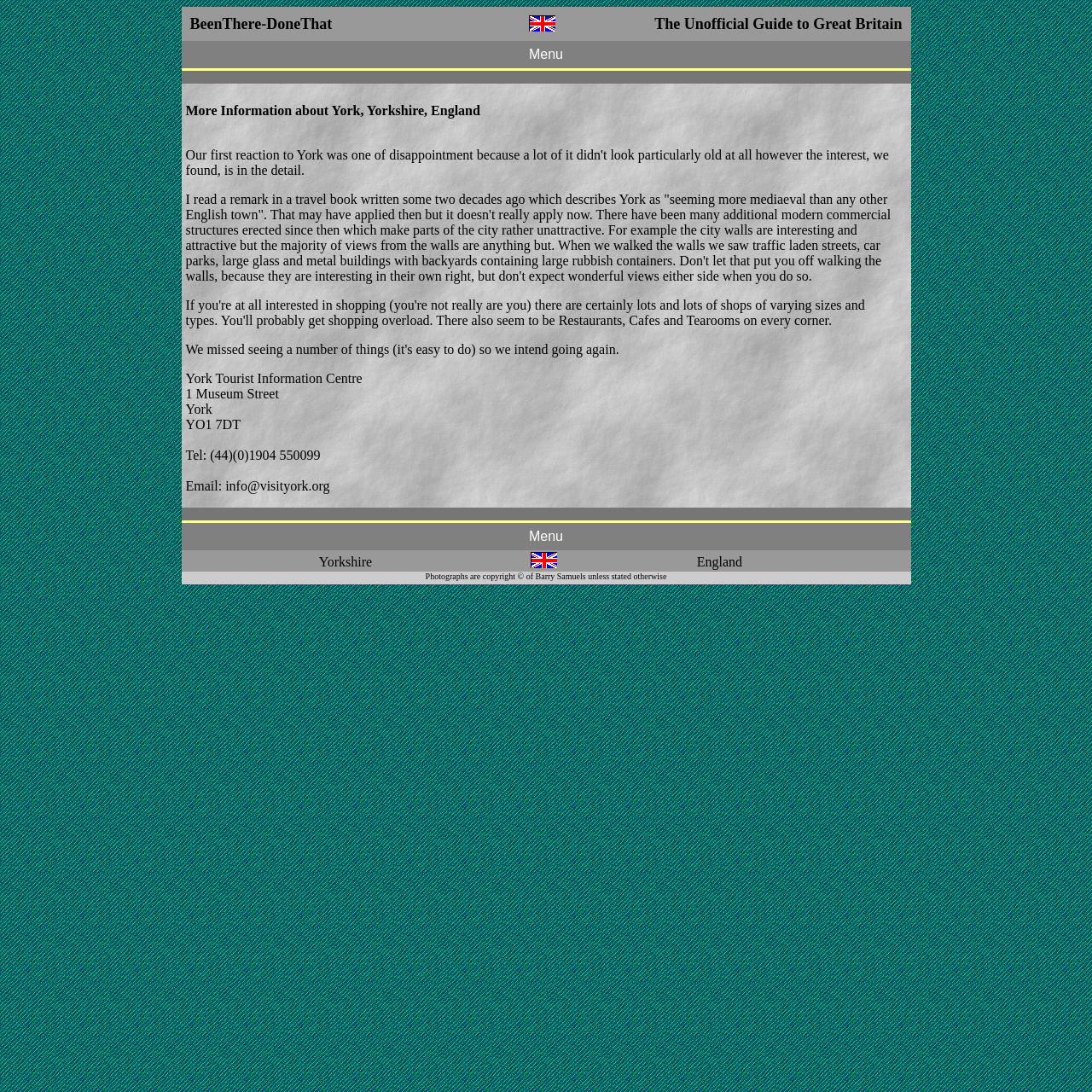Please analyze the image and provide a thorough answer to the question:
How many email addresses are listed on the webpage?

The webpage lists a single email address, which is 'info@visityork.org'. This is the only email address mentioned on the webpage.